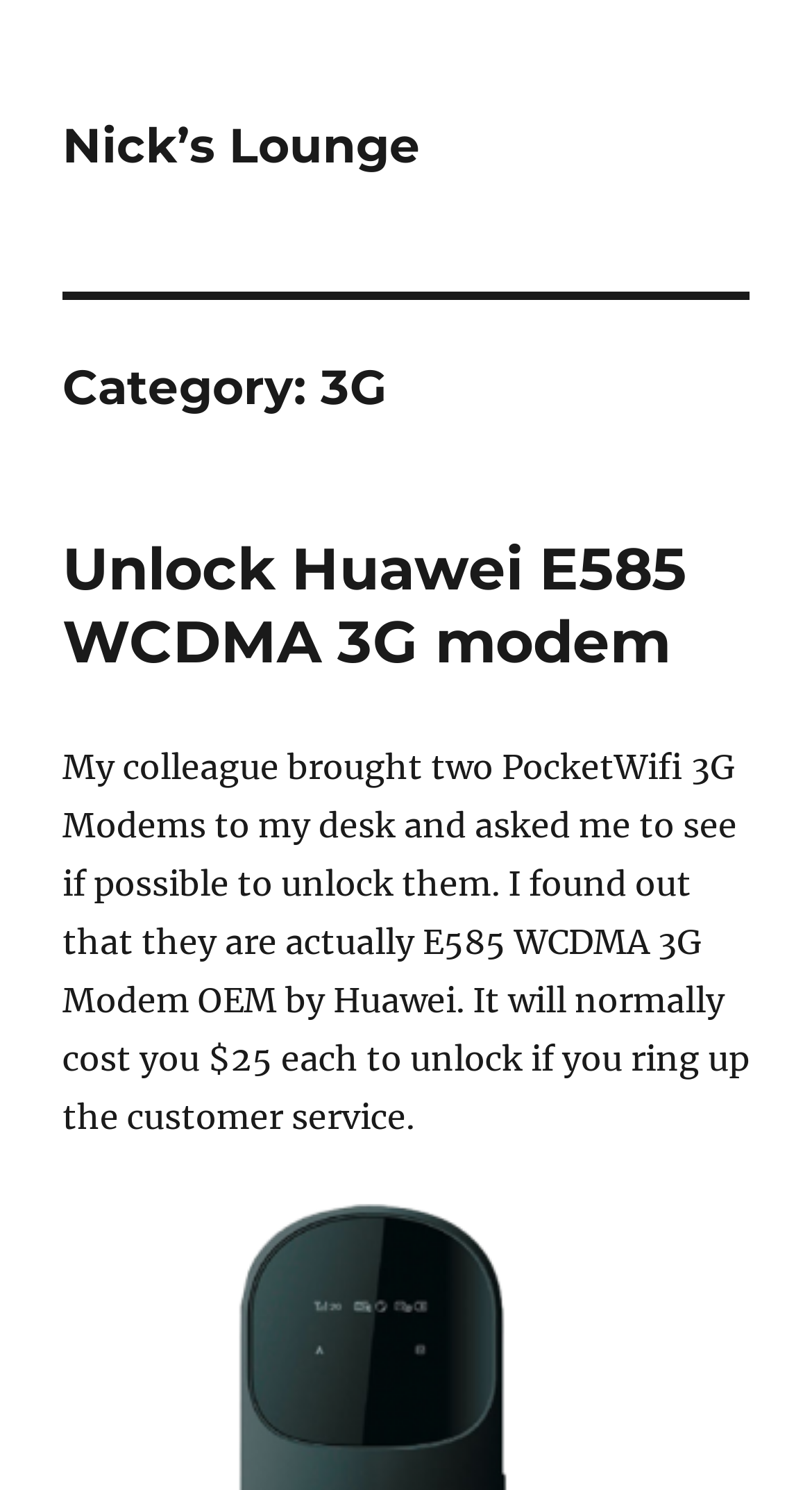Who brought the PocketWifi 3G Modems to the author's desk?
From the screenshot, supply a one-word or short-phrase answer.

My colleague